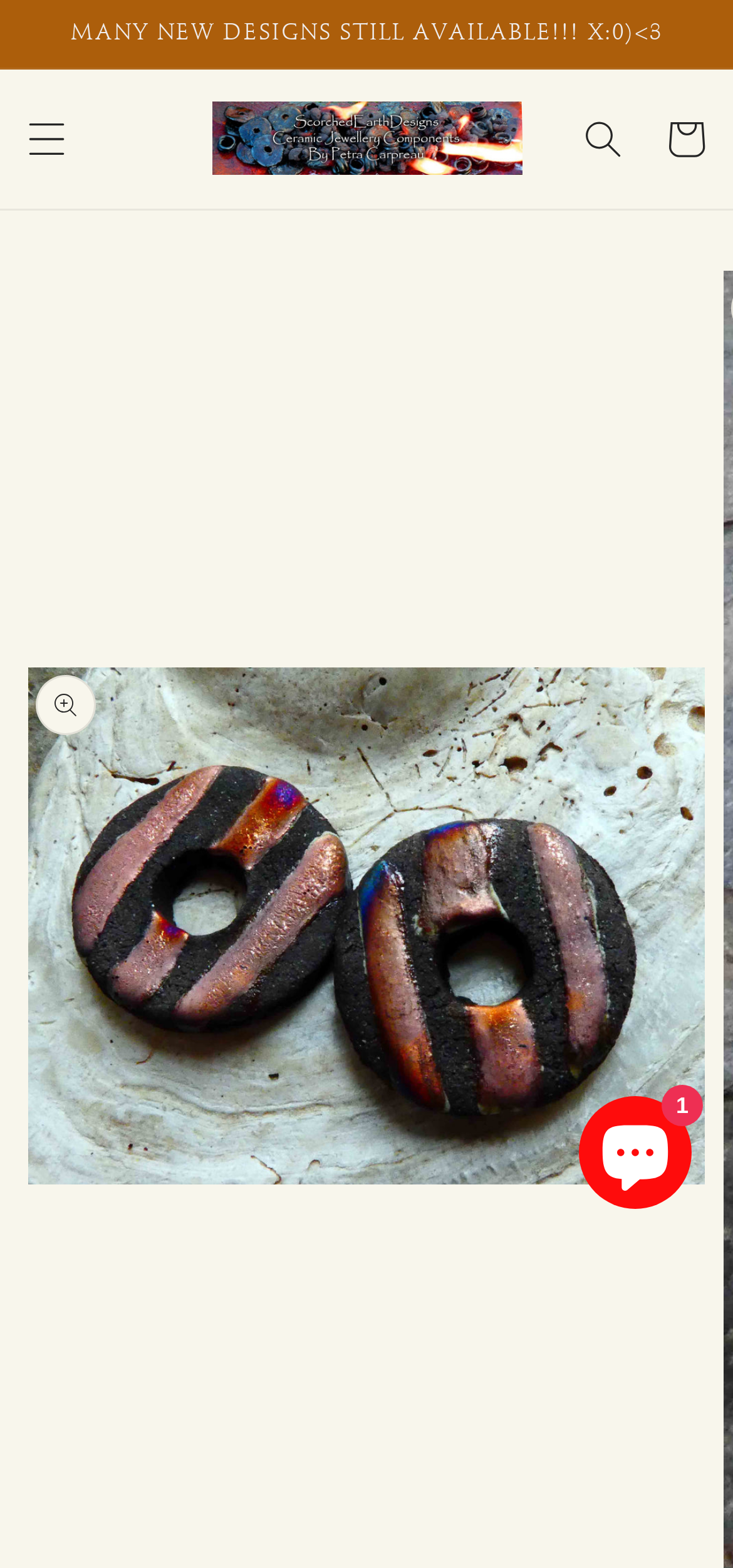How many images are at the top of the webpage?
Provide a comprehensive and detailed answer to the question.

I counted the number of images at the top of the webpage by looking at the elements with type 'image' in that region. I found two images: one with the text 'ScorchedEarthDesigns' and another without any text.